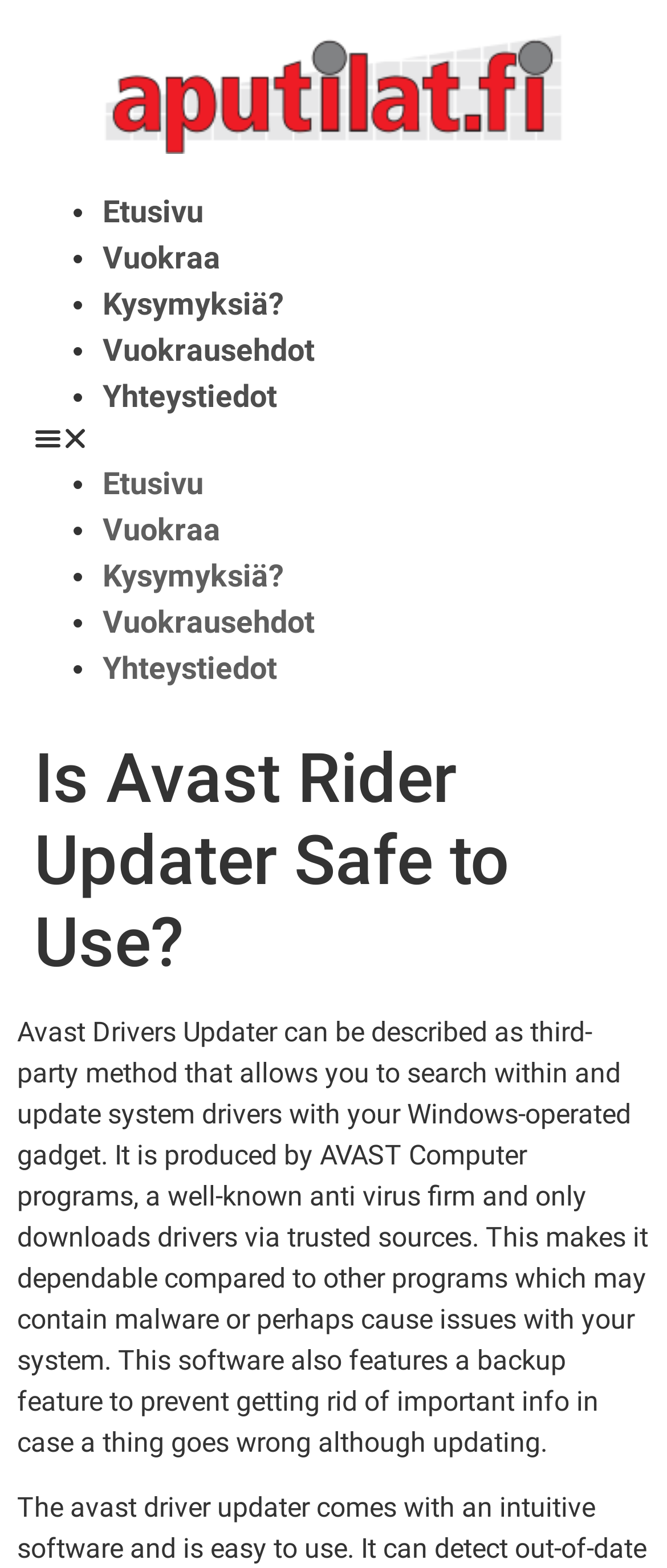Kindly determine the bounding box coordinates for the area that needs to be clicked to execute this instruction: "View Yhteystiedot".

[0.154, 0.241, 0.415, 0.264]